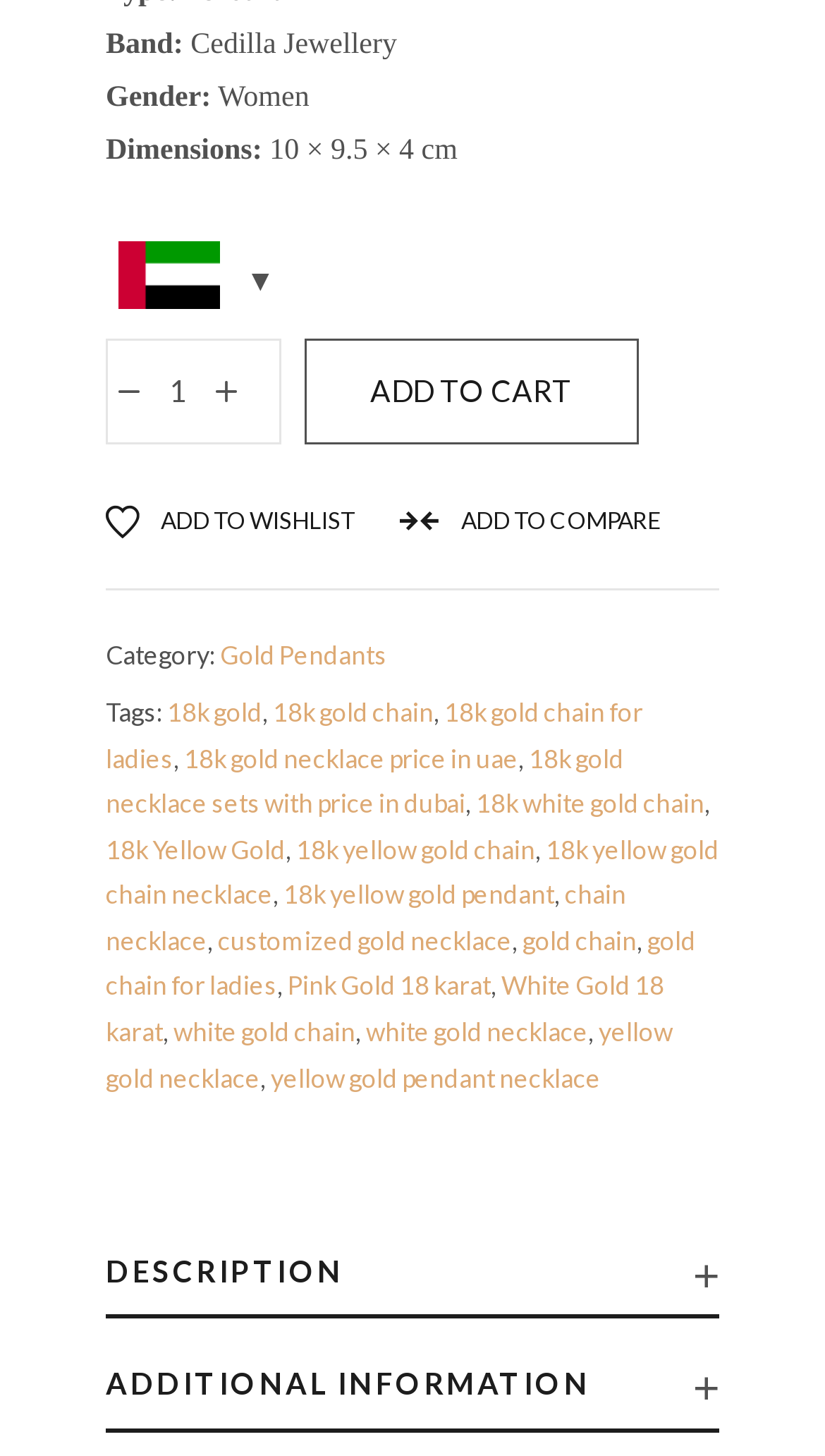Find the UI element described as: "18k gold chain" and predict its bounding box coordinates. Ensure the coordinates are four float numbers between 0 and 1, [left, top, right, bottom].

[0.331, 0.478, 0.526, 0.5]